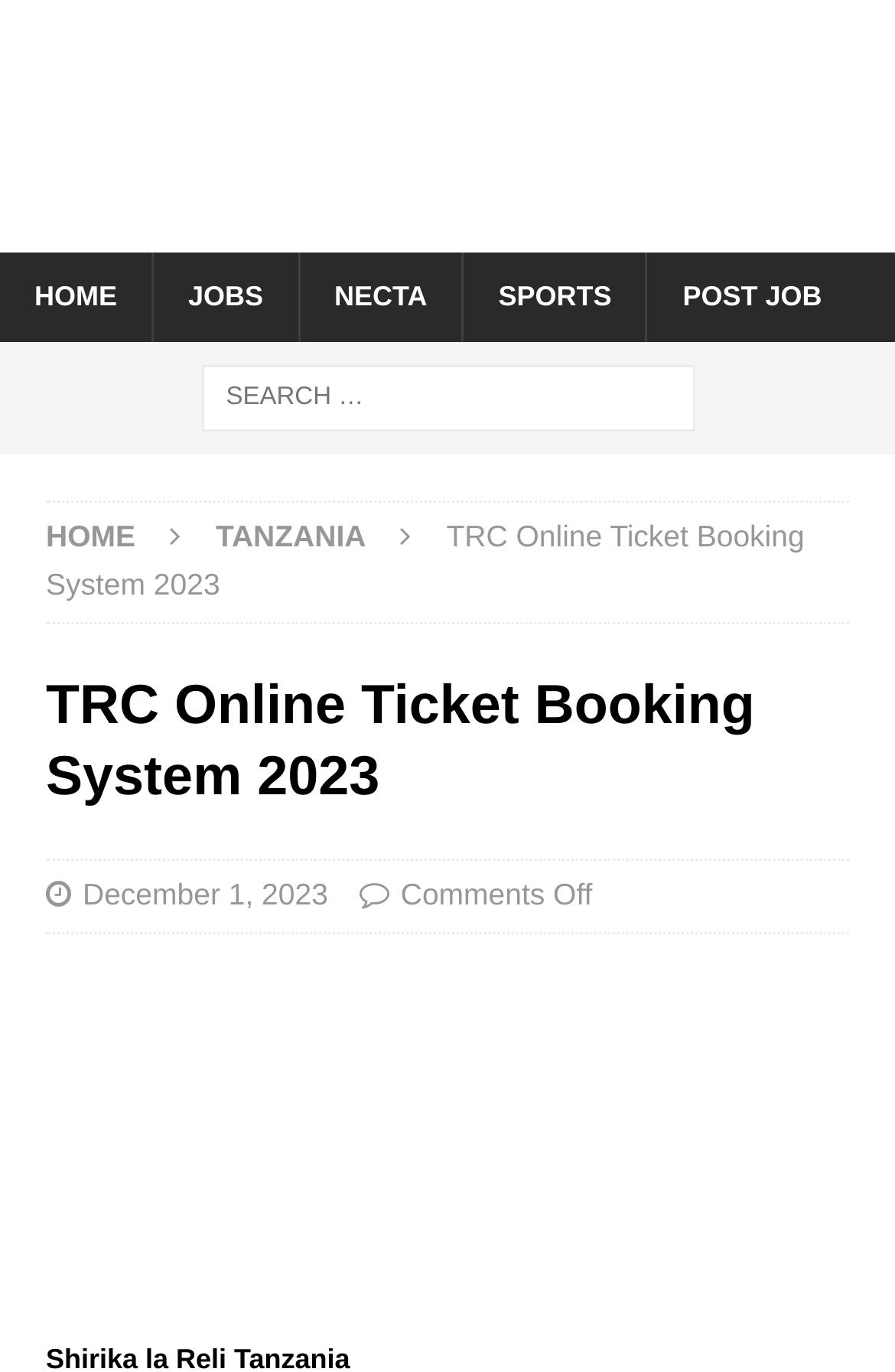Please determine the bounding box coordinates of the element to click in order to execute the following instruction: "search for something". The coordinates should be four float numbers between 0 and 1, specified as [left, top, right, bottom].

[0.224, 0.266, 0.776, 0.315]